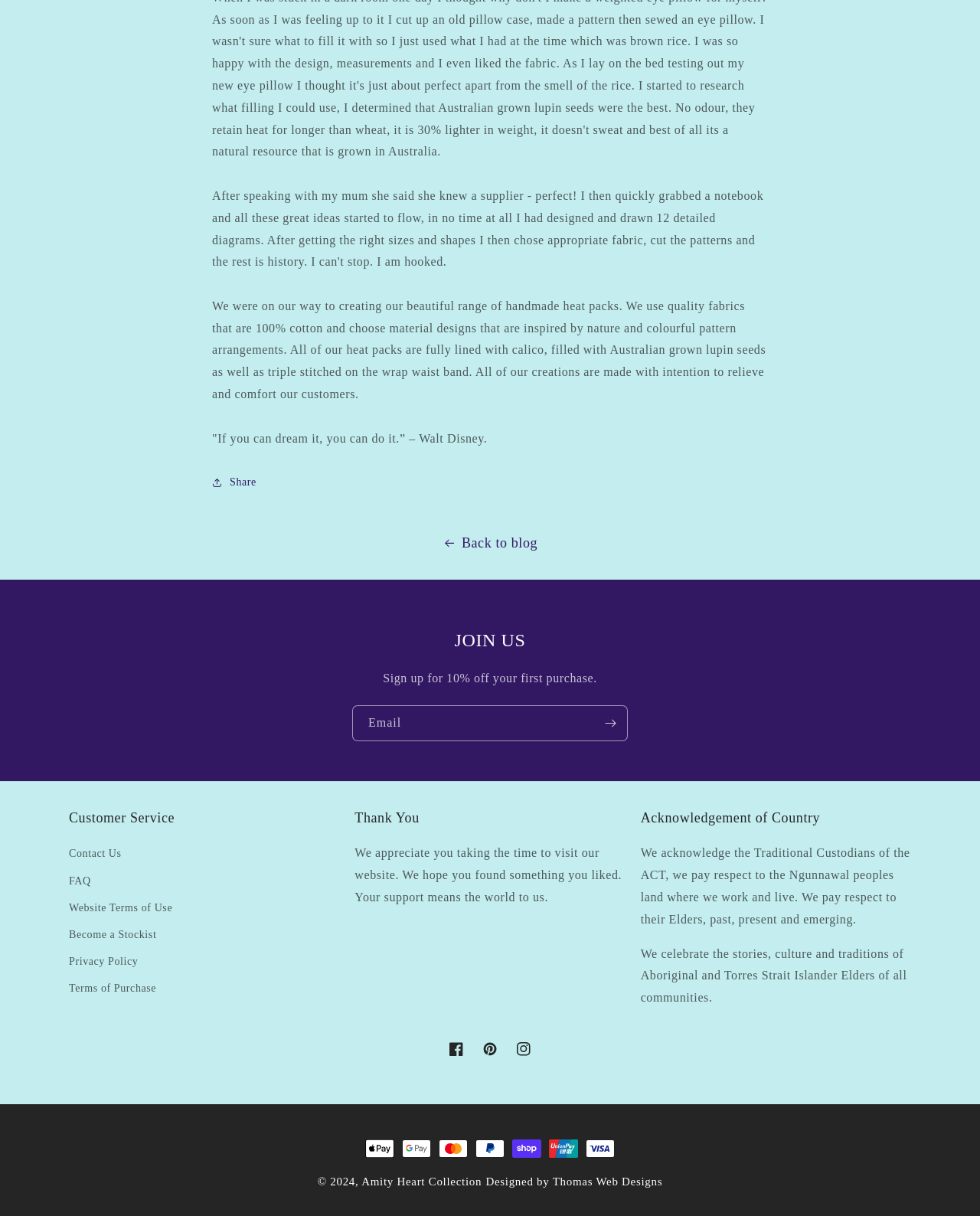Locate the bounding box coordinates of the clickable element to fulfill the following instruction: "Enter email address". Provide the coordinates as four float numbers between 0 and 1 in the format [left, top, right, bottom].

[0.36, 0.581, 0.64, 0.609]